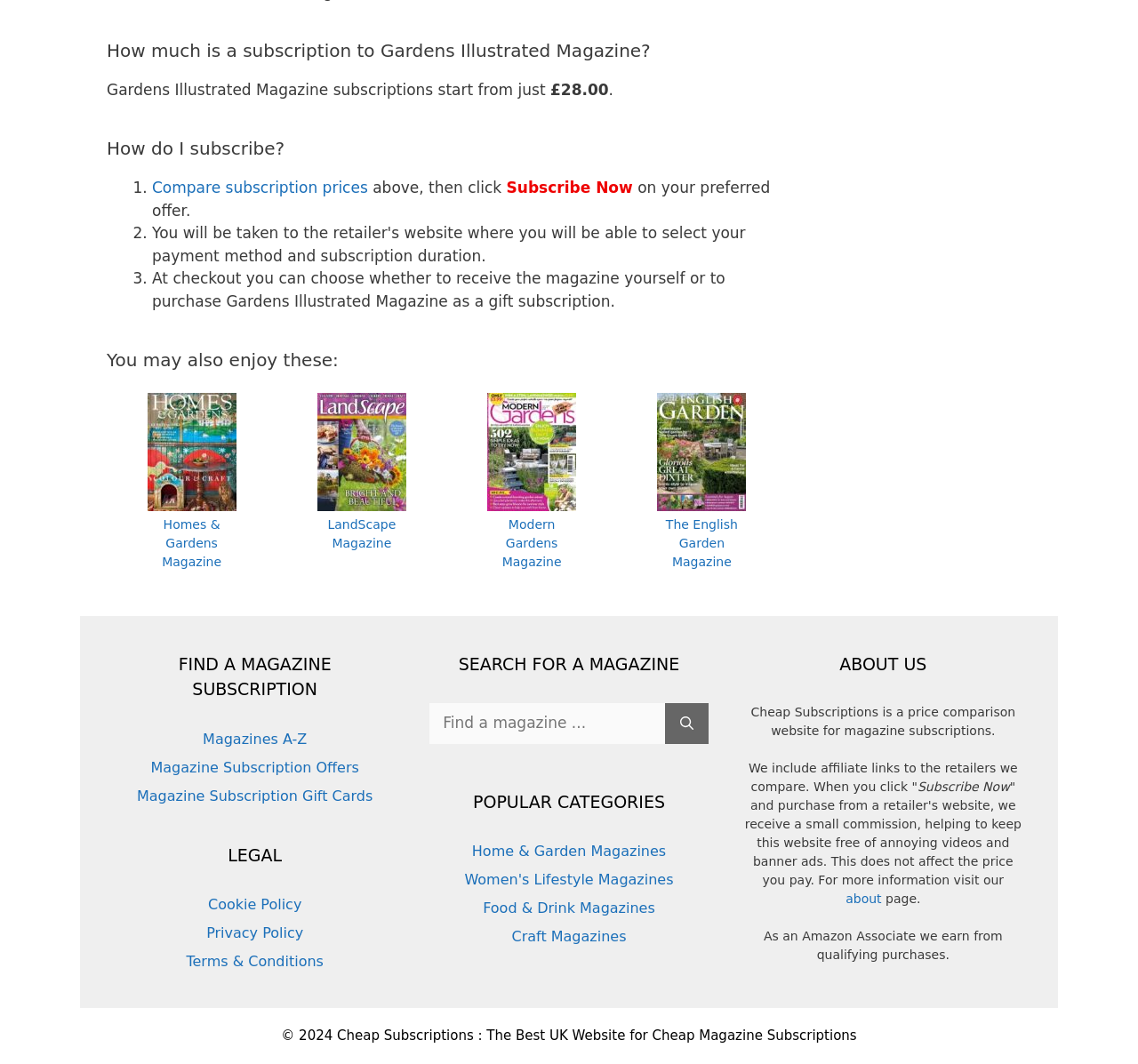Please identify the bounding box coordinates of the element I should click to complete this instruction: 'Subscribe Now'. The coordinates should be given as four float numbers between 0 and 1, like this: [left, top, right, bottom].

[0.445, 0.168, 0.556, 0.185]